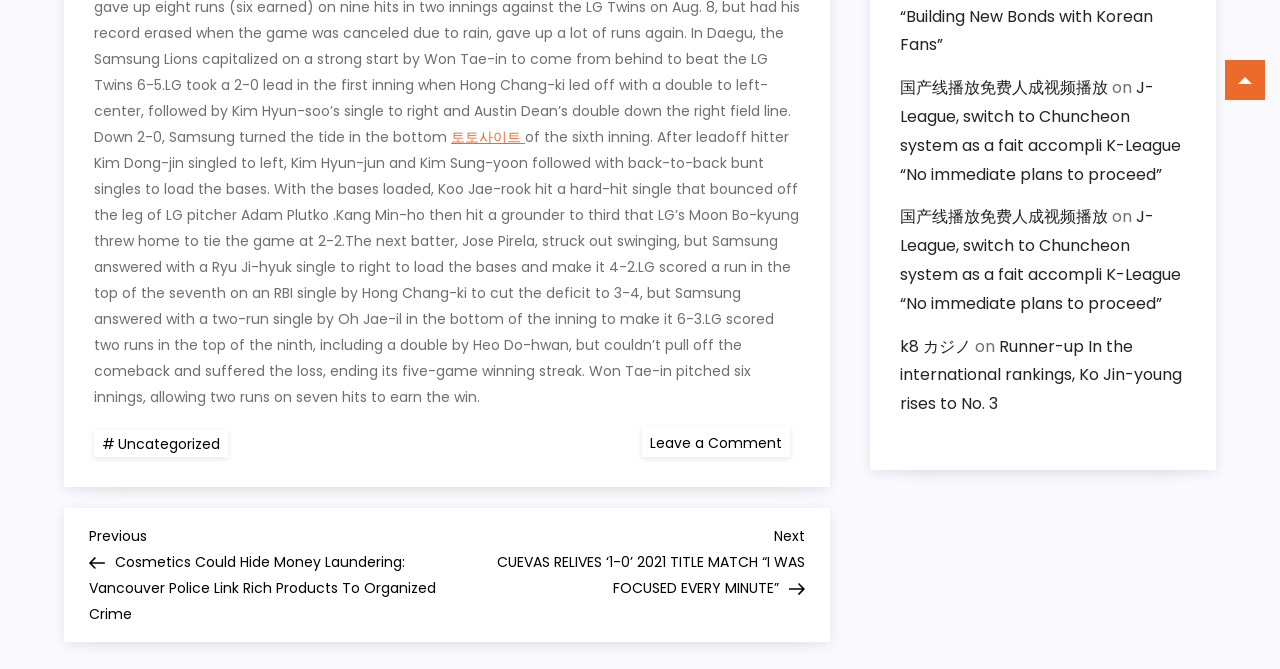Show me the bounding box coordinates of the clickable region to achieve the task as per the instruction: "Click on the link to read the next post".

[0.349, 0.781, 0.629, 0.893]